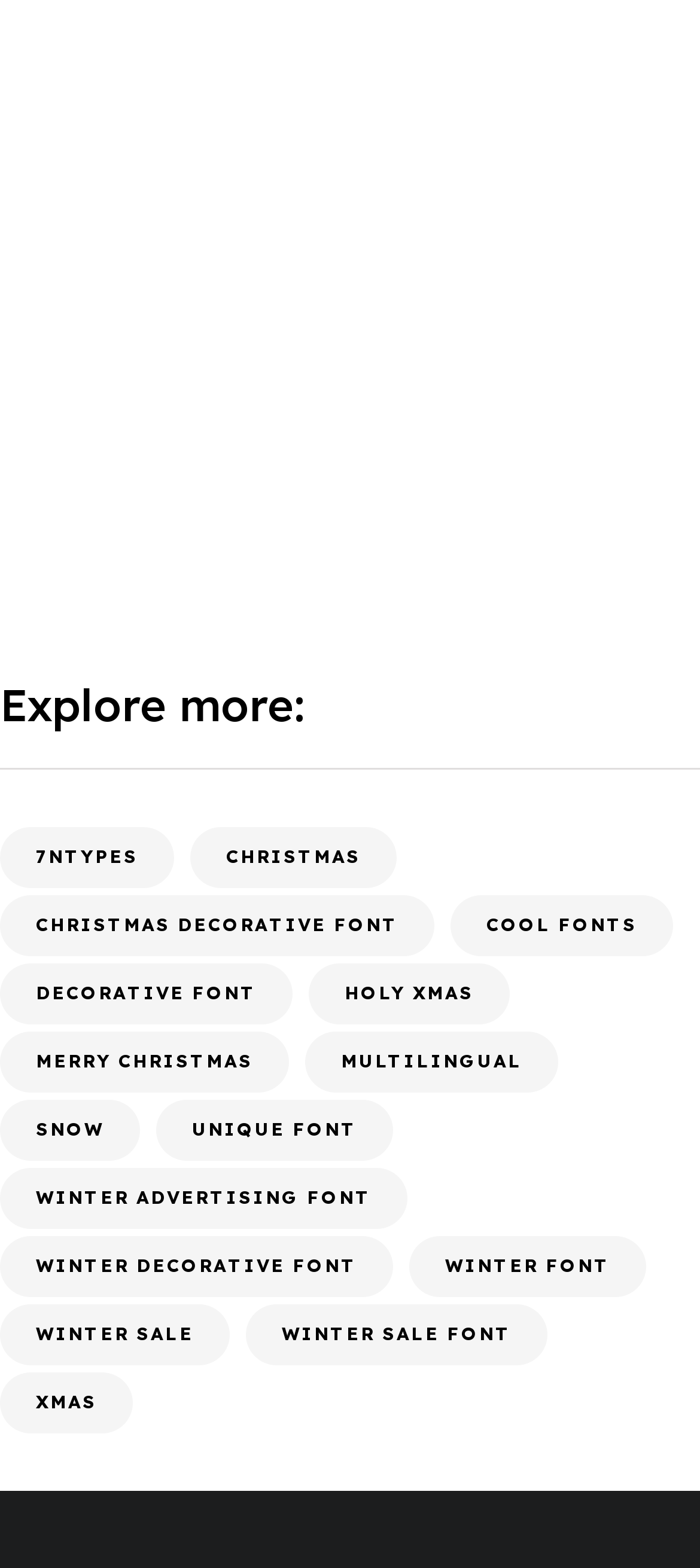Identify the bounding box of the HTML element described as: "Christmas".

[0.272, 0.527, 0.567, 0.566]